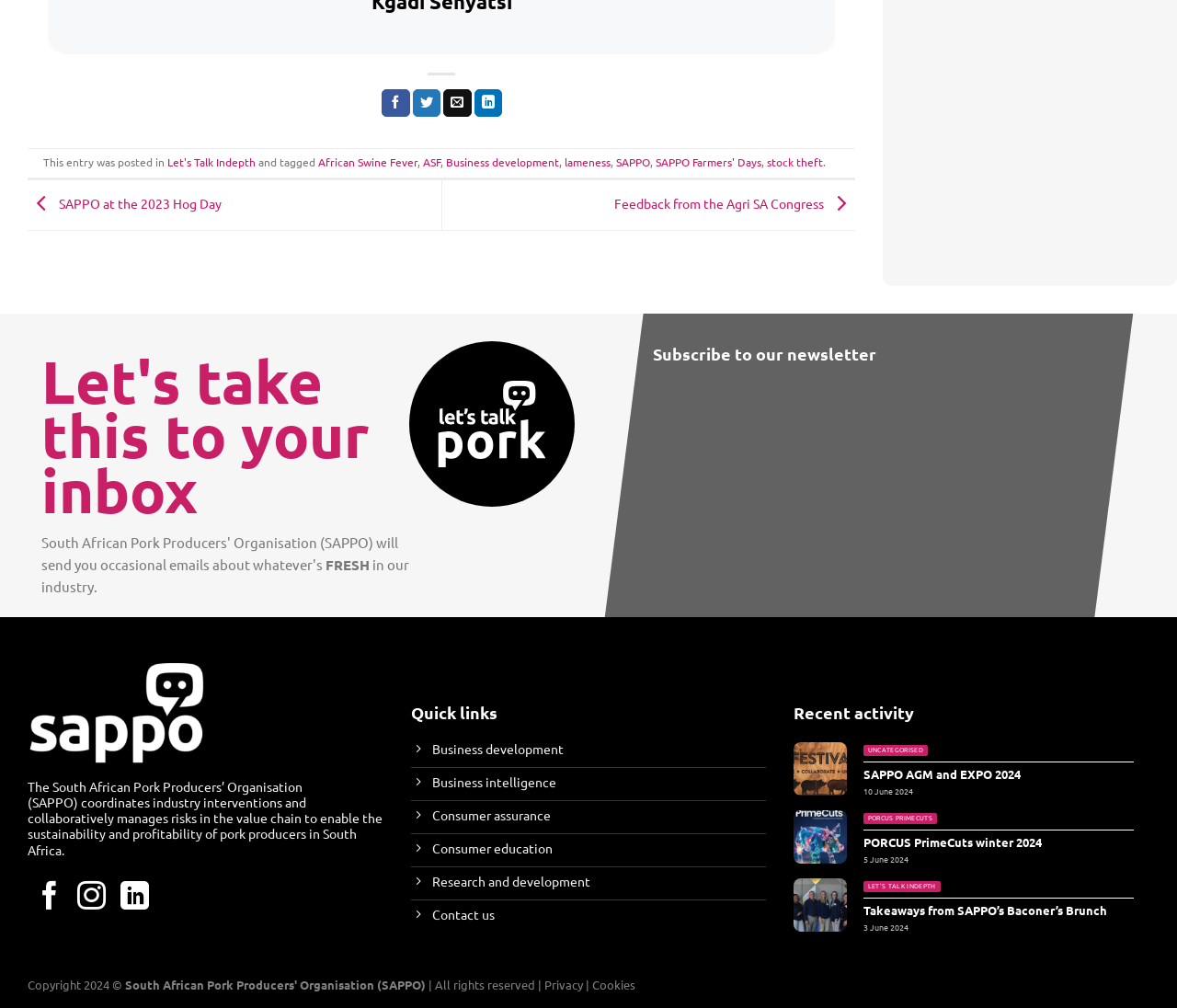Please find the bounding box coordinates in the format (top-left x, top-left y, bottom-right x, bottom-right y) for the given element description. Ensure the coordinates are floating point numbers between 0 and 1. Description: African Swine Fever

[0.271, 0.154, 0.355, 0.168]